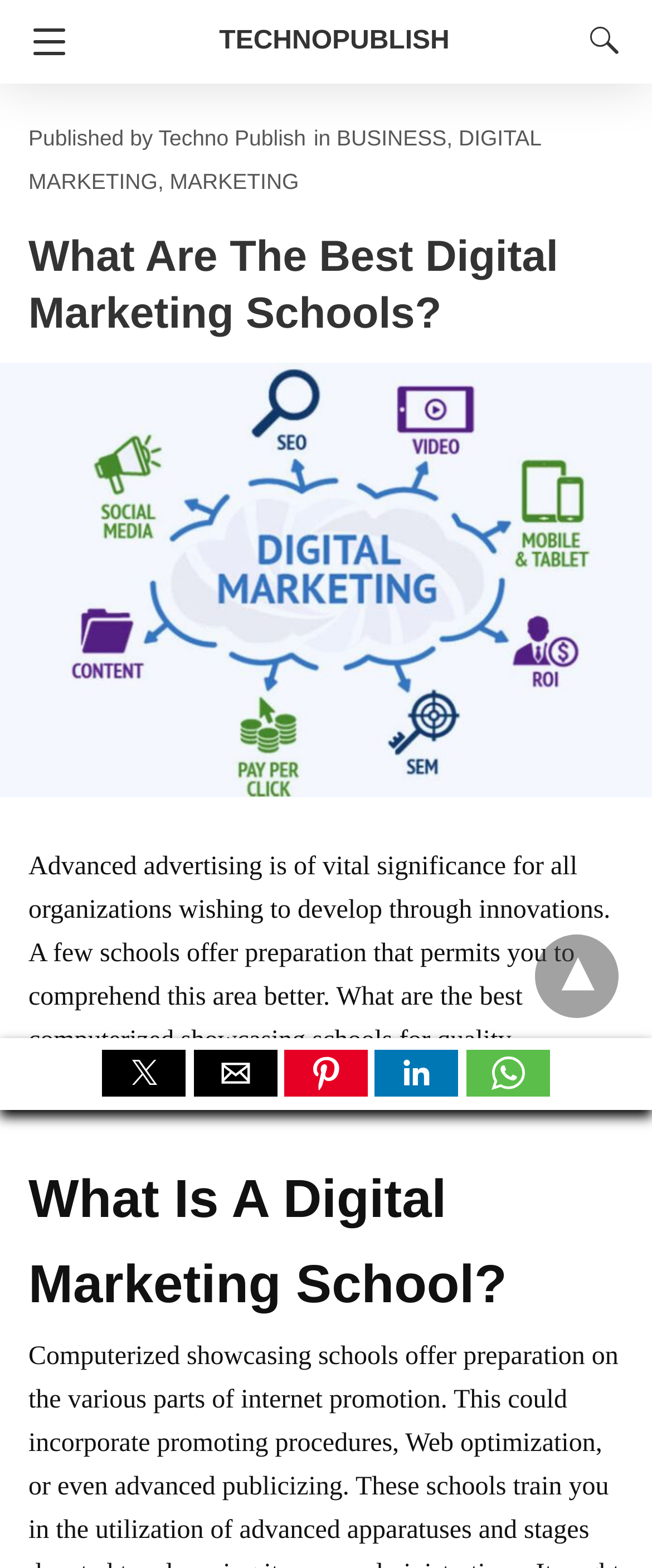How many social media buttons are there?
Provide a concise answer using a single word or phrase based on the image.

5